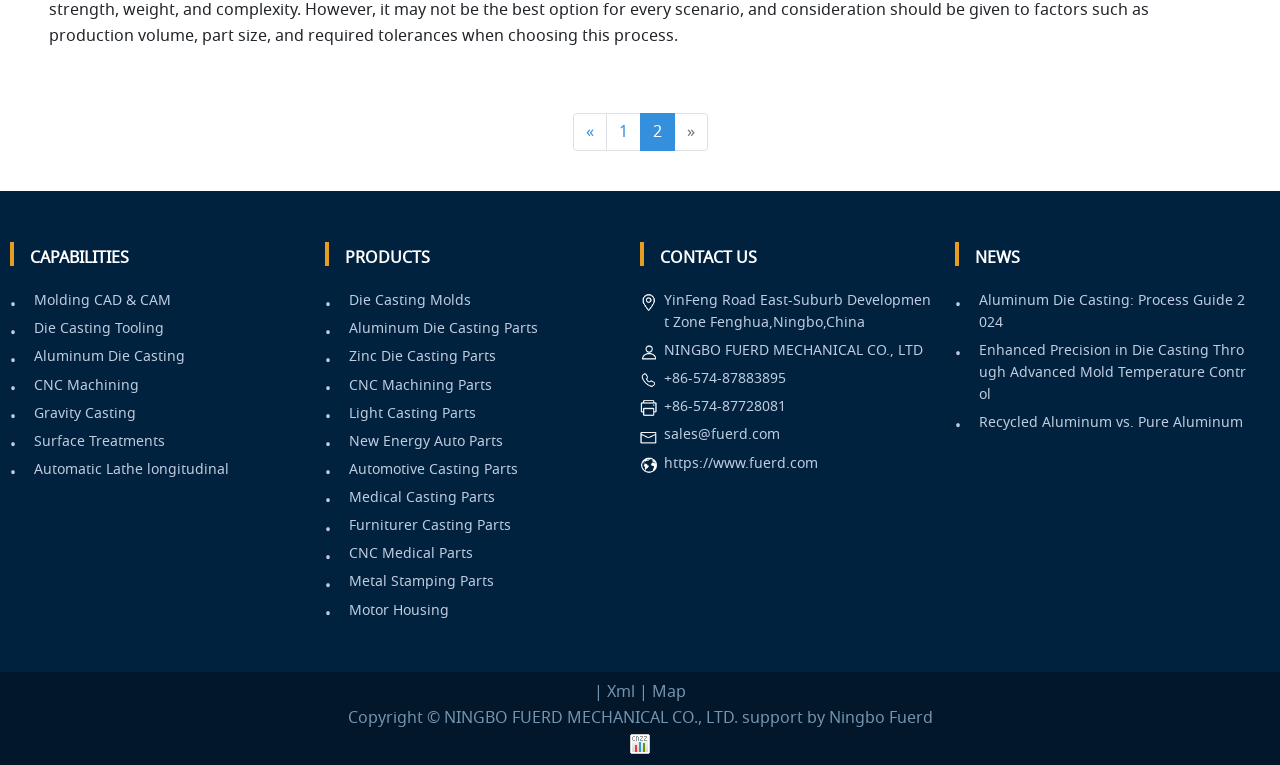Carefully observe the image and respond to the question with a detailed answer:
How many products are listed under 'PRODUCTS'?

I counted the links under the 'PRODUCTS' section, and there are 12 links: 'Die Casting Molds', 'Aluminum Die Casting Parts', 'Zinc Die Casting Parts', 'CNC Machining Parts', 'Light Casting Parts', 'New Energy Auto Parts', 'Automotive Casting Parts', 'Medical Casting Parts', 'Furniturer Casting Parts', 'CNC Medical Parts', 'Metal Stamping Parts', and 'Motor Housing'.